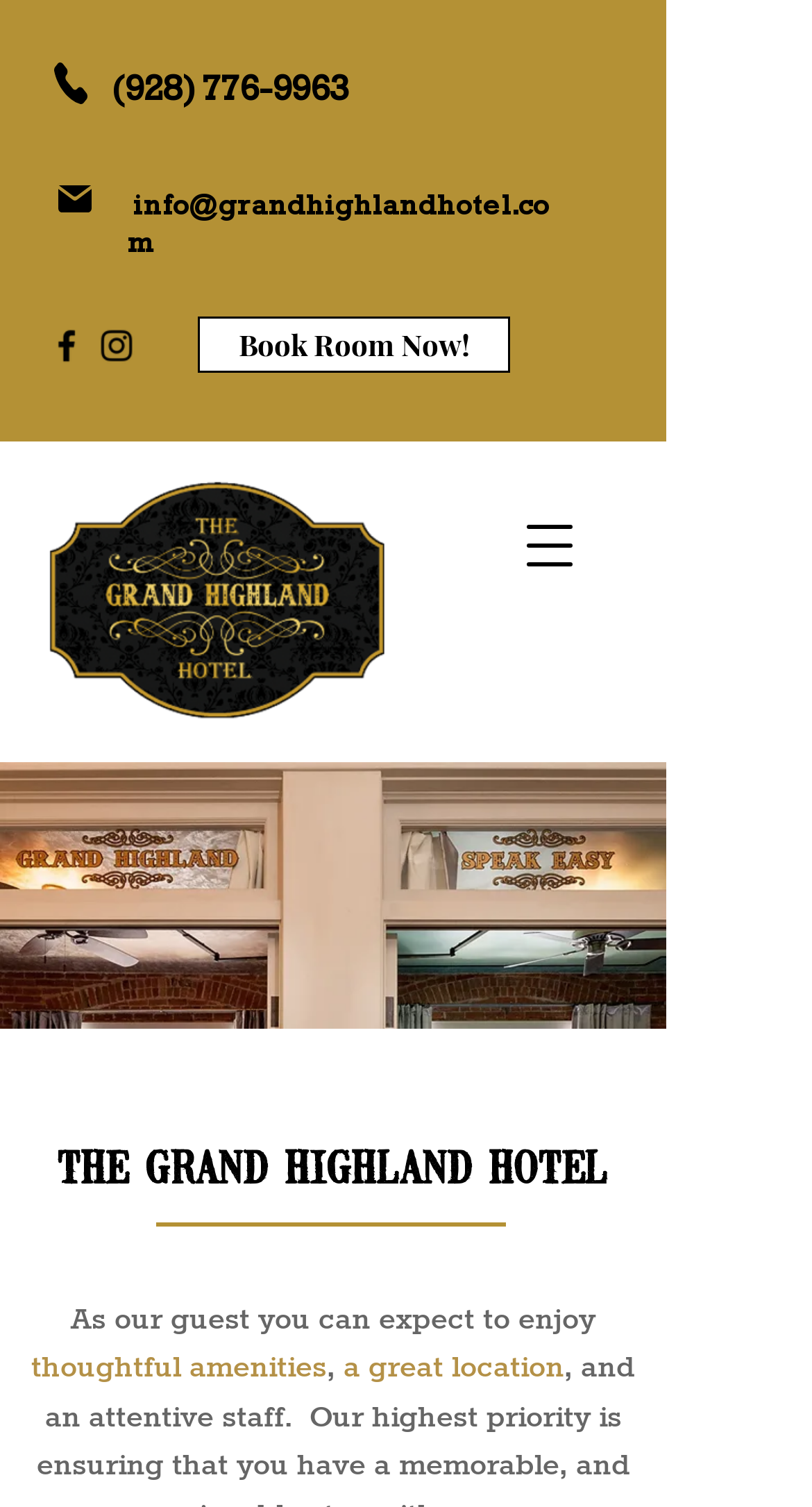Please provide a short answer using a single word or phrase for the question:
What is the email address of the hotel?

info@grandhighlandhotel.com